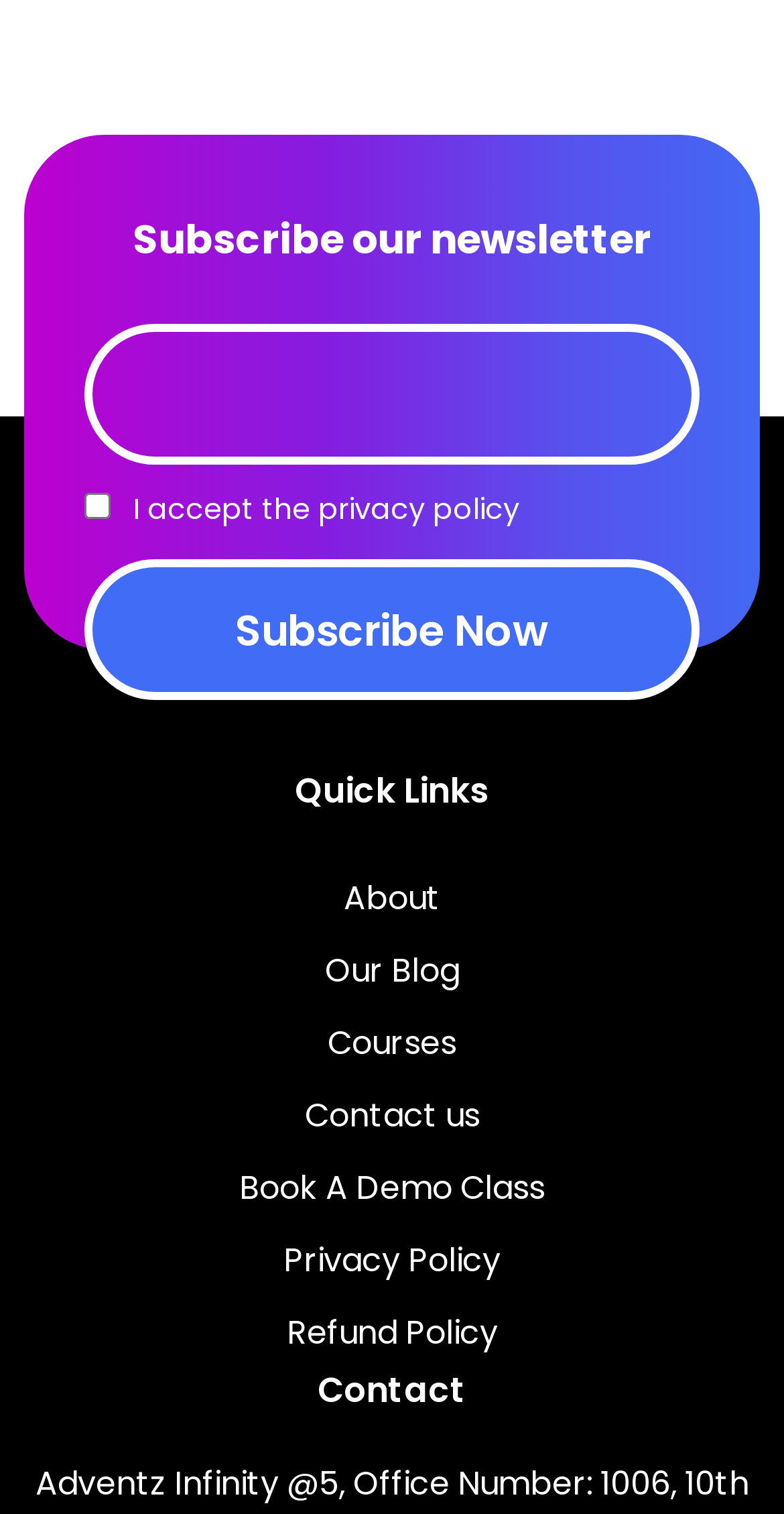Can you specify the bounding box coordinates of the area that needs to be clicked to fulfill the following instruction: "Enter email address"?

[0.108, 0.214, 0.892, 0.307]